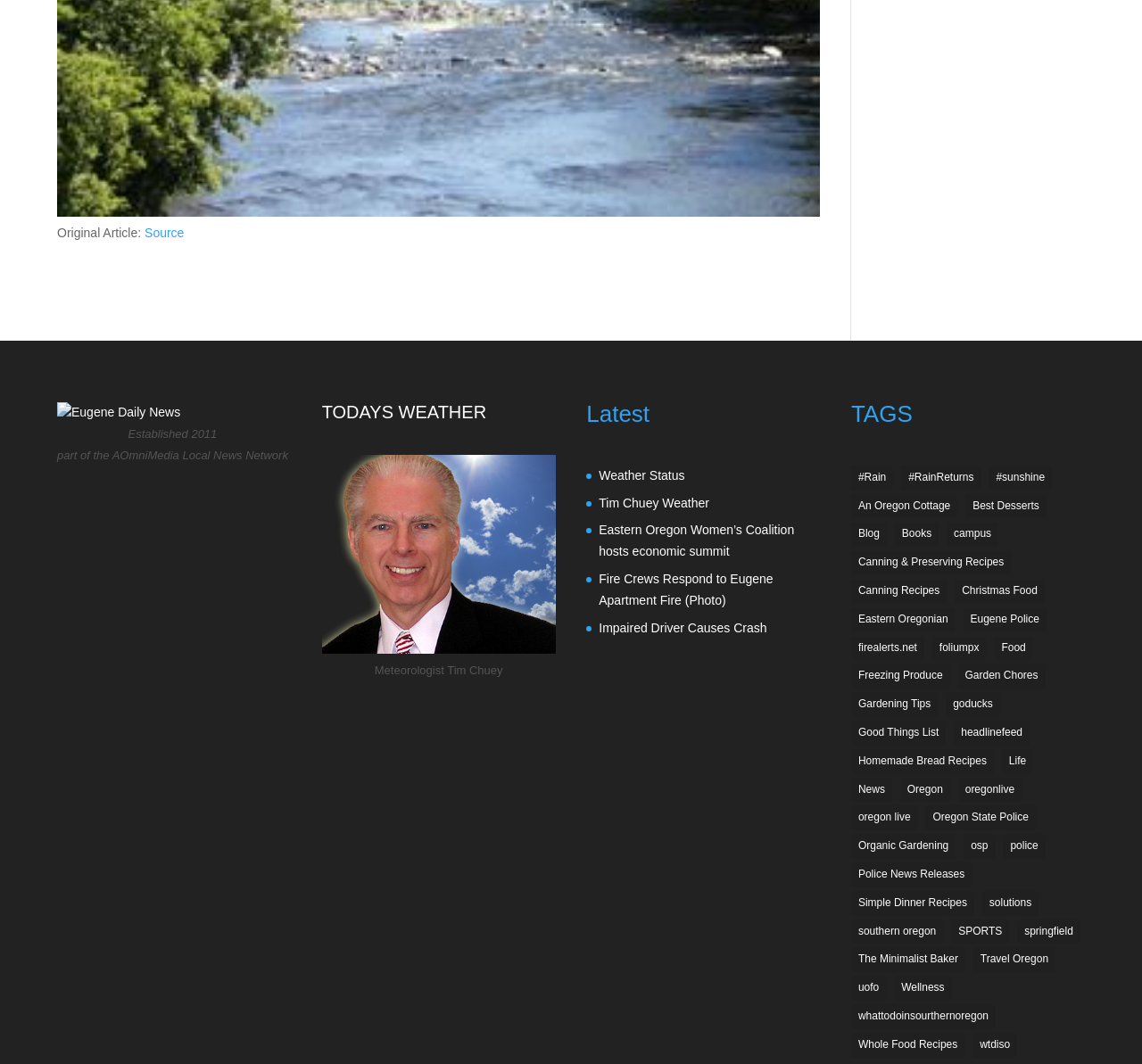Identify the bounding box coordinates for the element you need to click to achieve the following task: "Explore the '#Rain' tag". Provide the bounding box coordinates as four float numbers between 0 and 1, in the form [left, top, right, bottom].

[0.745, 0.437, 0.782, 0.461]